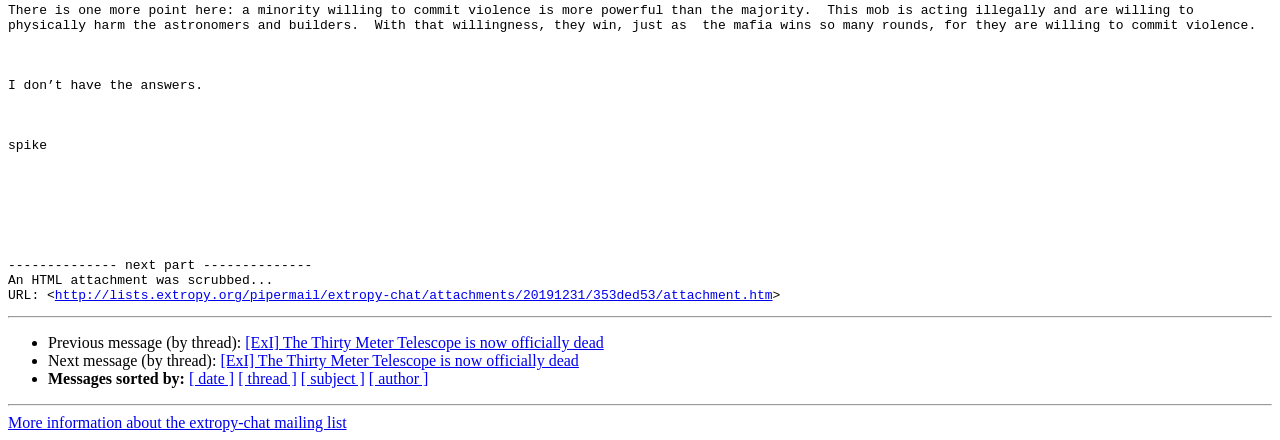Ascertain the bounding box coordinates for the UI element detailed here: "http://lists.extropy.org/pipermail/extropy-chat/attachments/20191231/353ded53/attachment.htm". The coordinates should be provided as [left, top, right, bottom] with each value being a float between 0 and 1.

[0.043, 0.656, 0.605, 0.69]